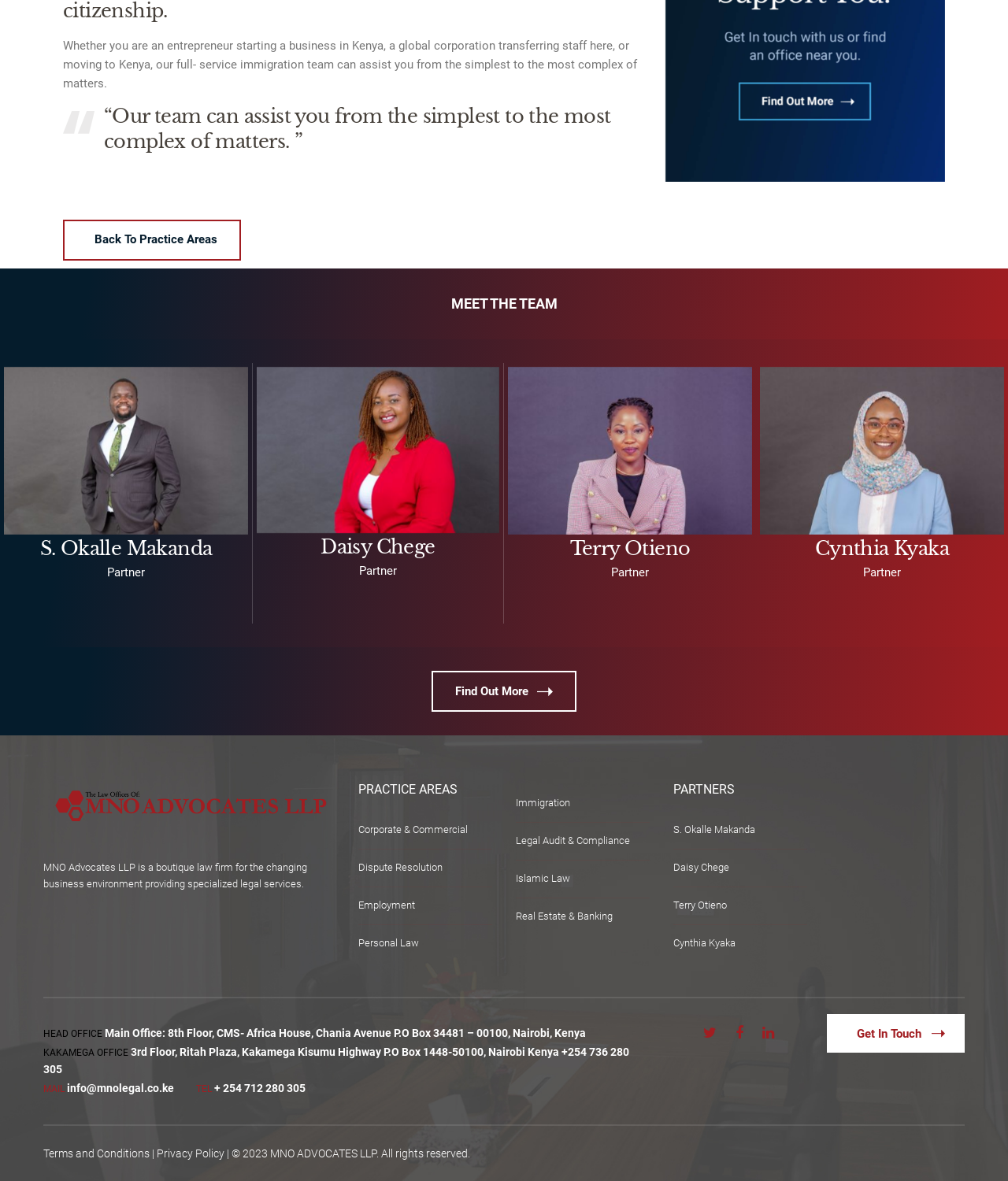Using the element description + 254 712 280 305, predict the bounding box coordinates for the UI element. Provide the coordinates in (top-left x, top-left y, bottom-right x, bottom-right y) format with values ranging from 0 to 1.

[0.212, 0.917, 0.303, 0.927]